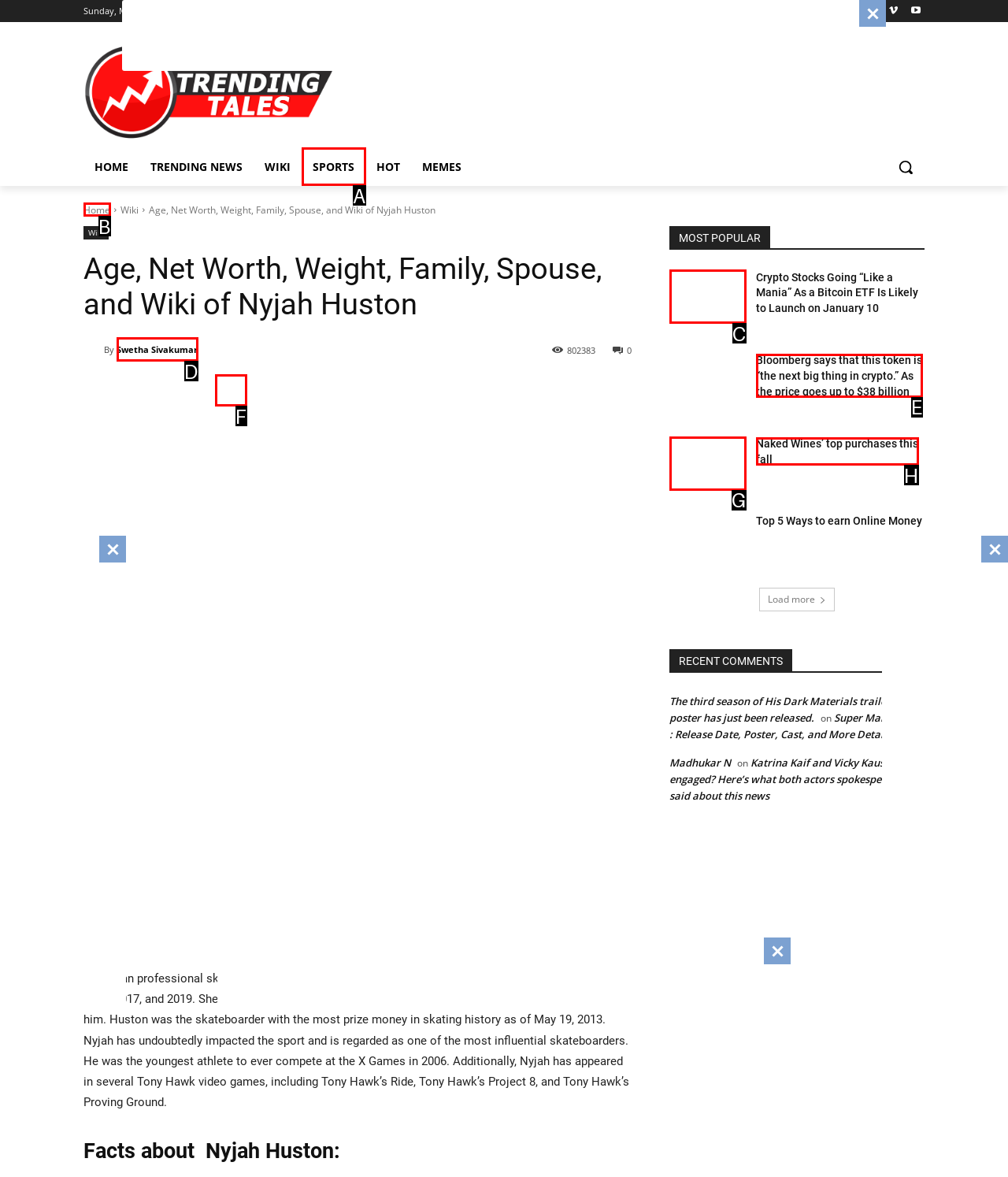Identify the UI element described as: Swetha Sivakumar
Answer with the option's letter directly.

D